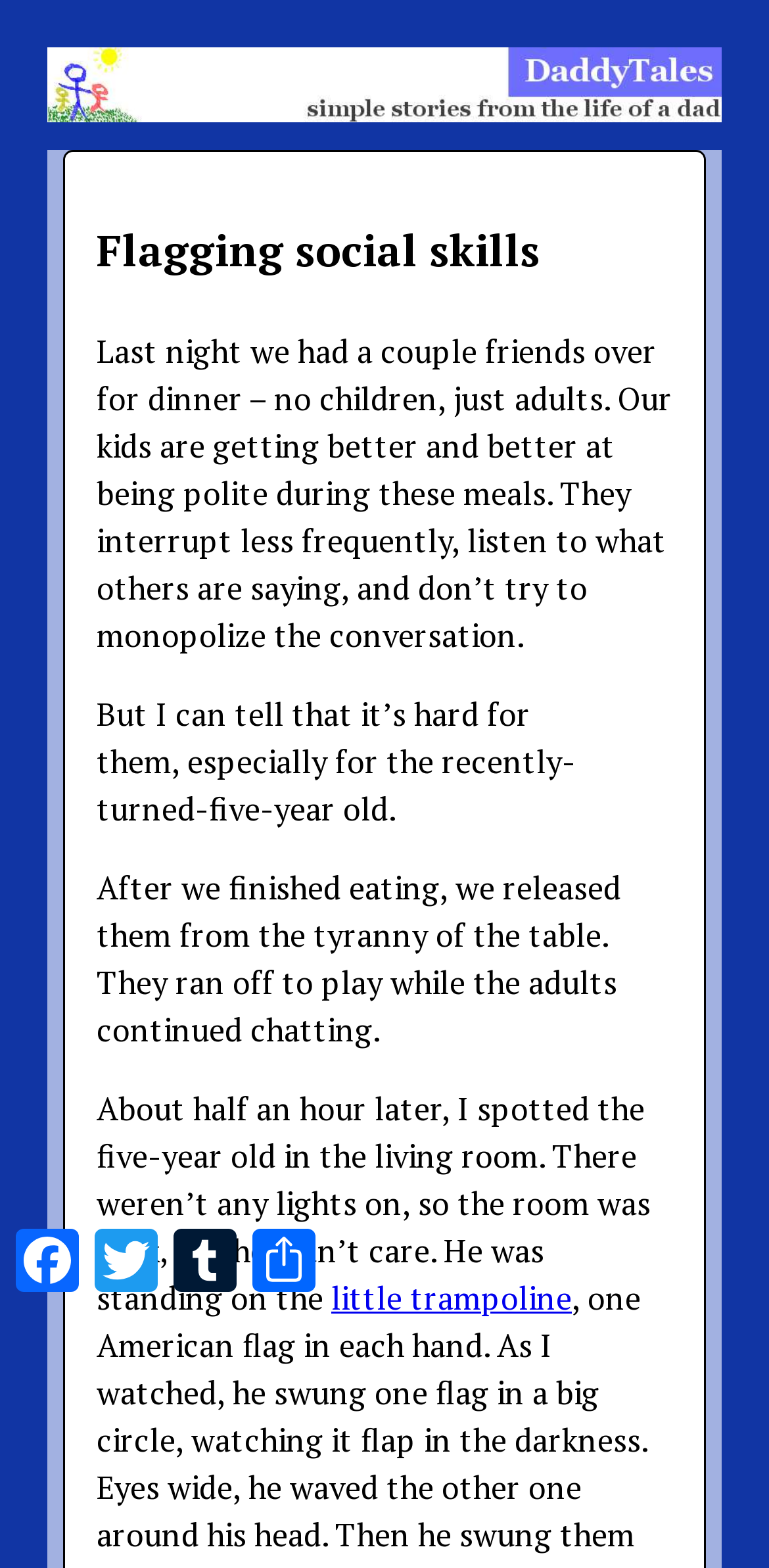Provide a thorough description of the webpage you see.

The webpage appears to be a personal blog or journal entry, titled "DaddyTales". At the top of the page, there is a logo or icon of "DaddyTales" accompanied by a link to the same name. Below the logo, there is a heading that reads "Flagging social skills". 

The main content of the page is a series of paragraphs describing a dinner gathering with friends and the author's observations of their children's improving social skills. The text is divided into four paragraphs, each describing a different aspect of the evening, including the children's behavior during dinner and their playtime afterwards. 

On the bottom right of the page, there are four social media links: Facebook, Twitter, Tumblr, and Share. These links are positioned close to each other, with Facebook being the topmost and Share being the bottommost. 

There is also a link to "little trampoline" within the fourth paragraph, which is positioned near the bottom of the page.